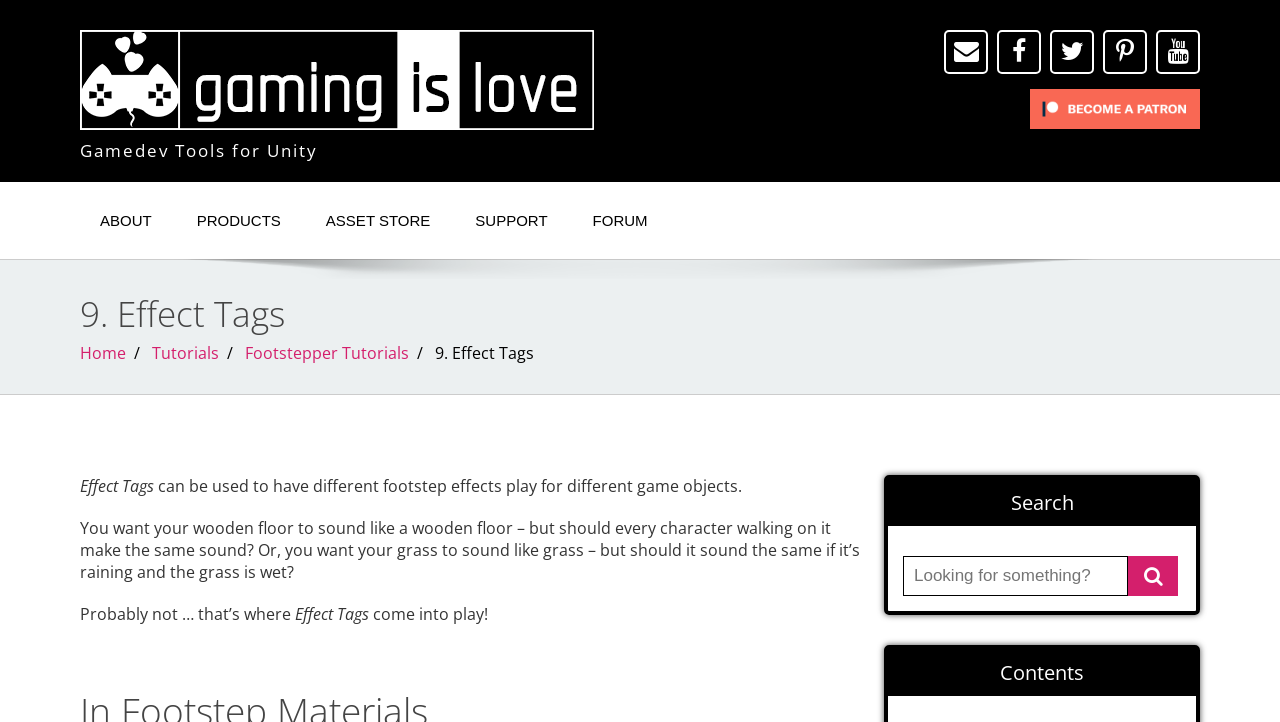What can be searched on this webpage?
Examine the image closely and answer the question with as much detail as possible.

The search function on this webpage allows users to search for something, likely related to Effect Tags or game development, but the exact scope of the search is not specified.